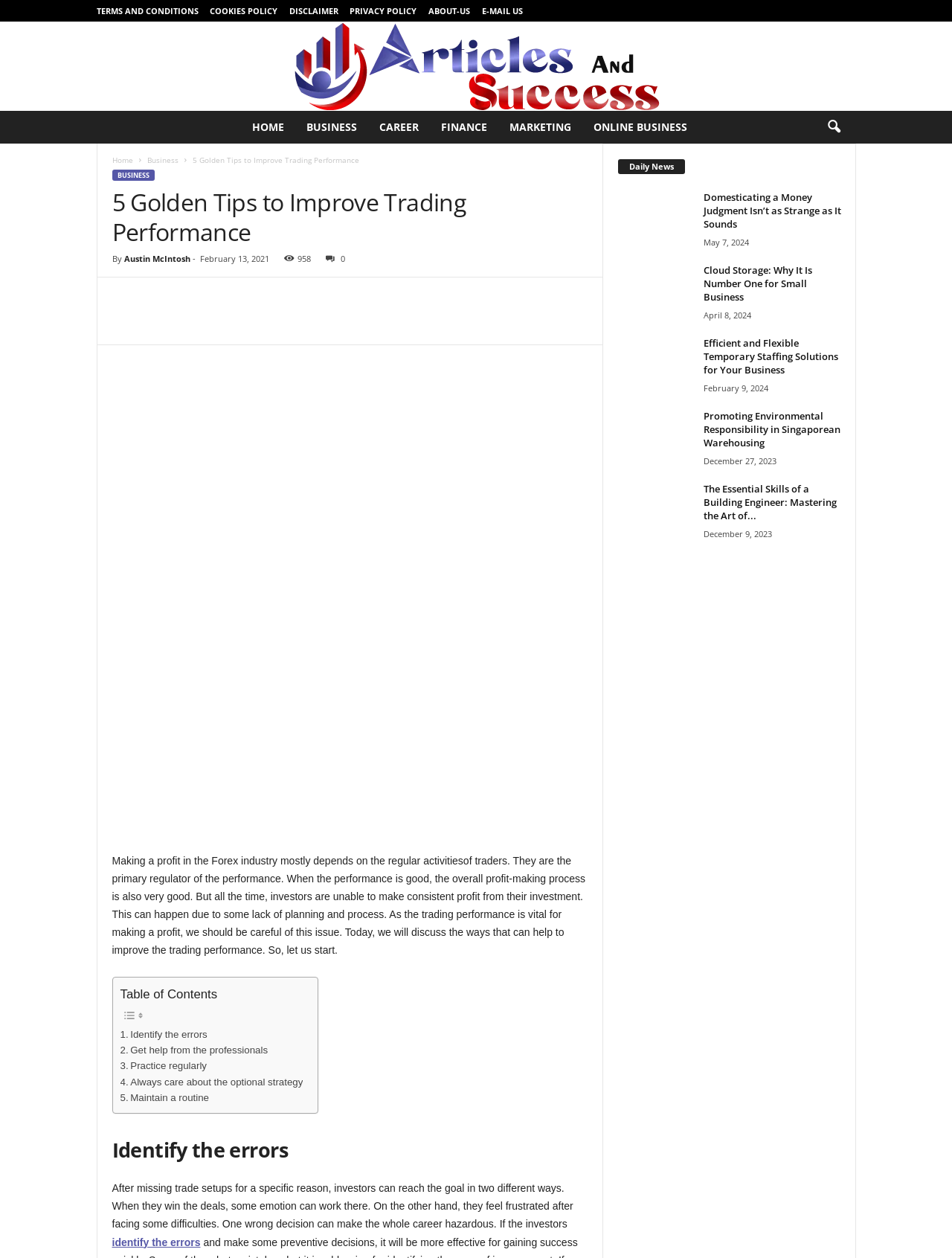What is the date of the article 'Domesticating a Money Judgment Isn’t as Strange as It Sounds'?
Use the screenshot to answer the question with a single word or phrase.

May 7, 2024